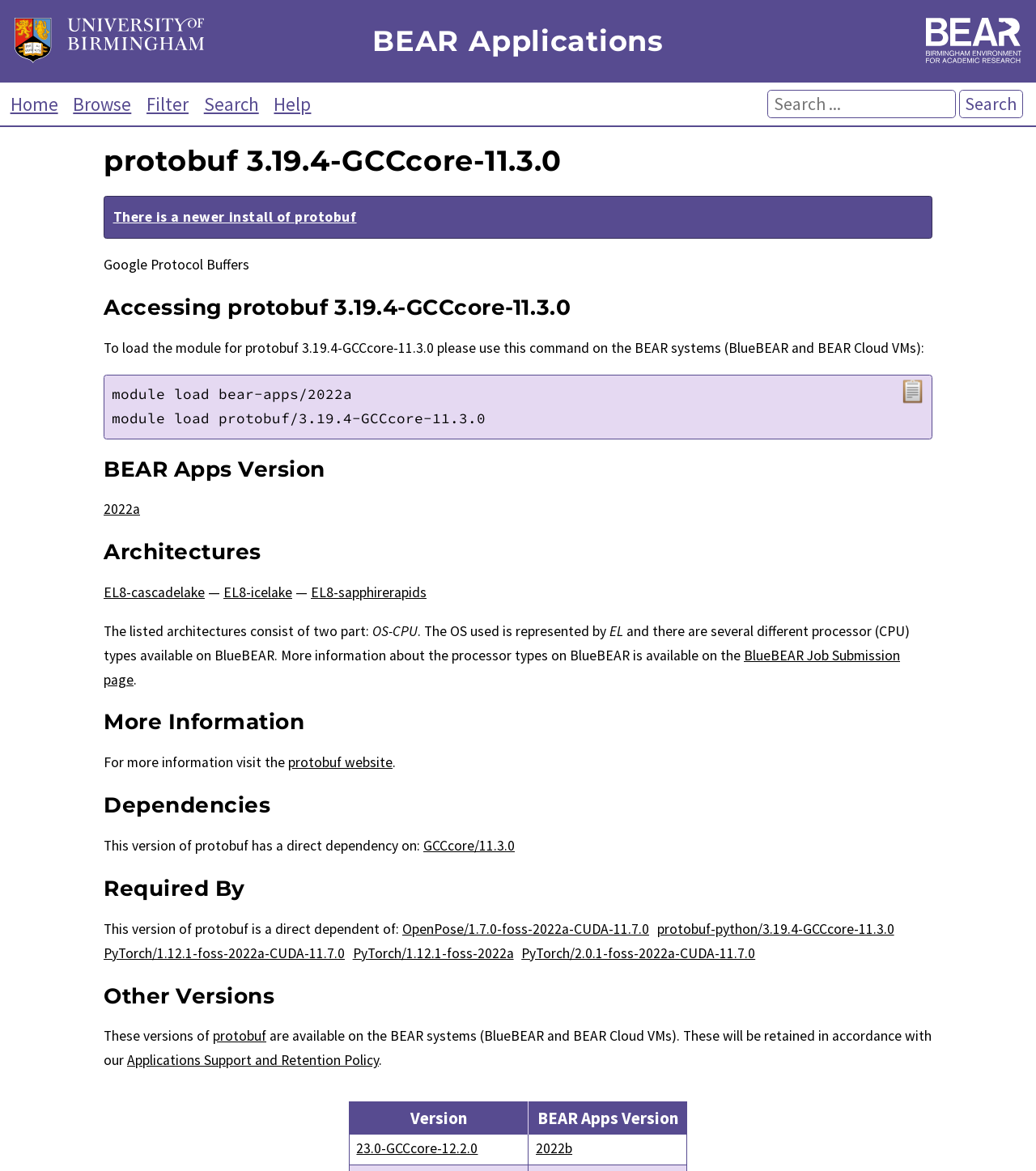Extract the bounding box for the UI element that matches this description: "OpenPose/1.7.0-foss-2022a-CUDA-11.7.0".

[0.388, 0.786, 0.627, 0.801]